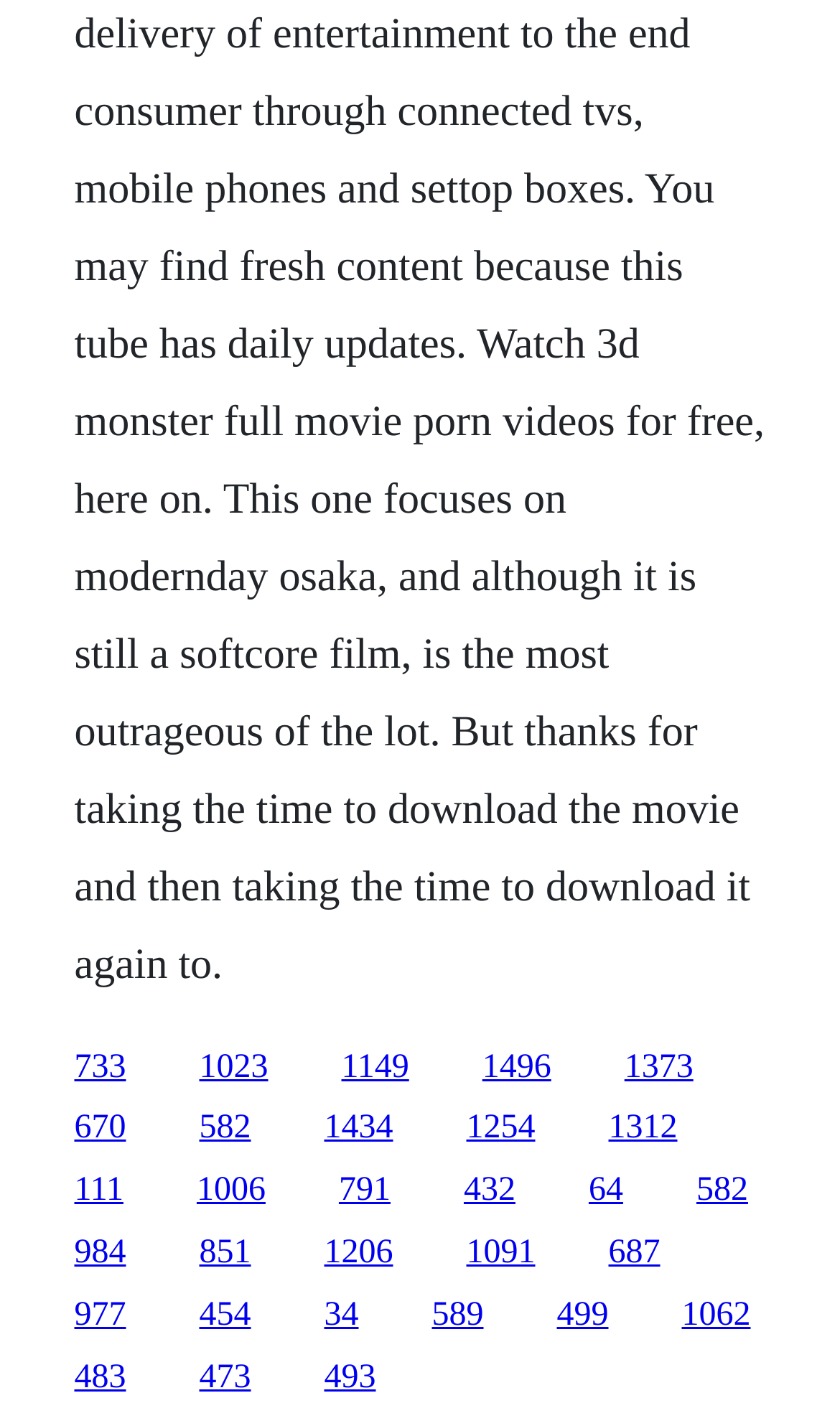Please specify the bounding box coordinates of the region to click in order to perform the following instruction: "click the first link".

[0.088, 0.735, 0.15, 0.761]